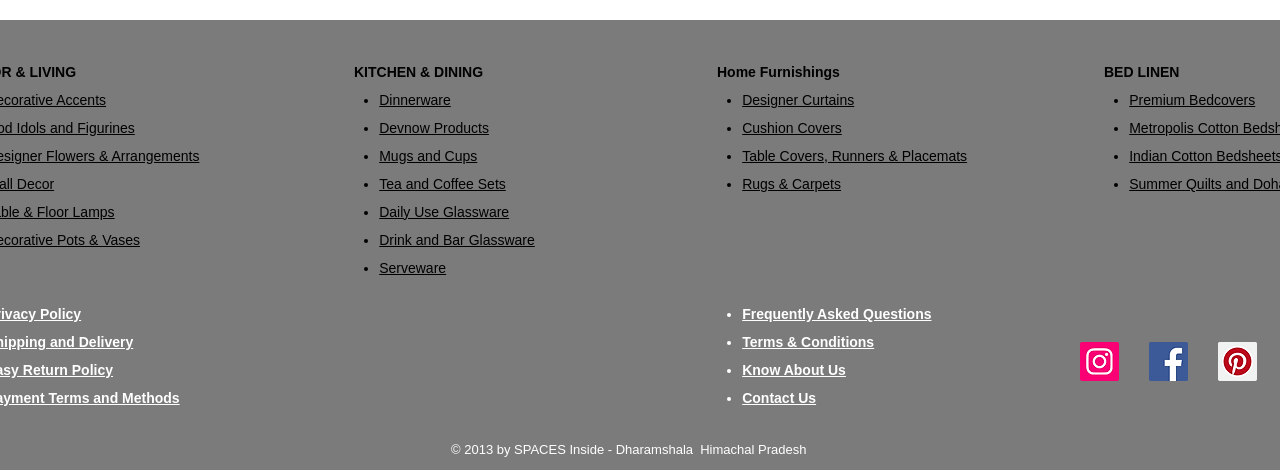How many main headings are available on the webpage?
Respond with a short answer, either a single word or a phrase, based on the image.

2